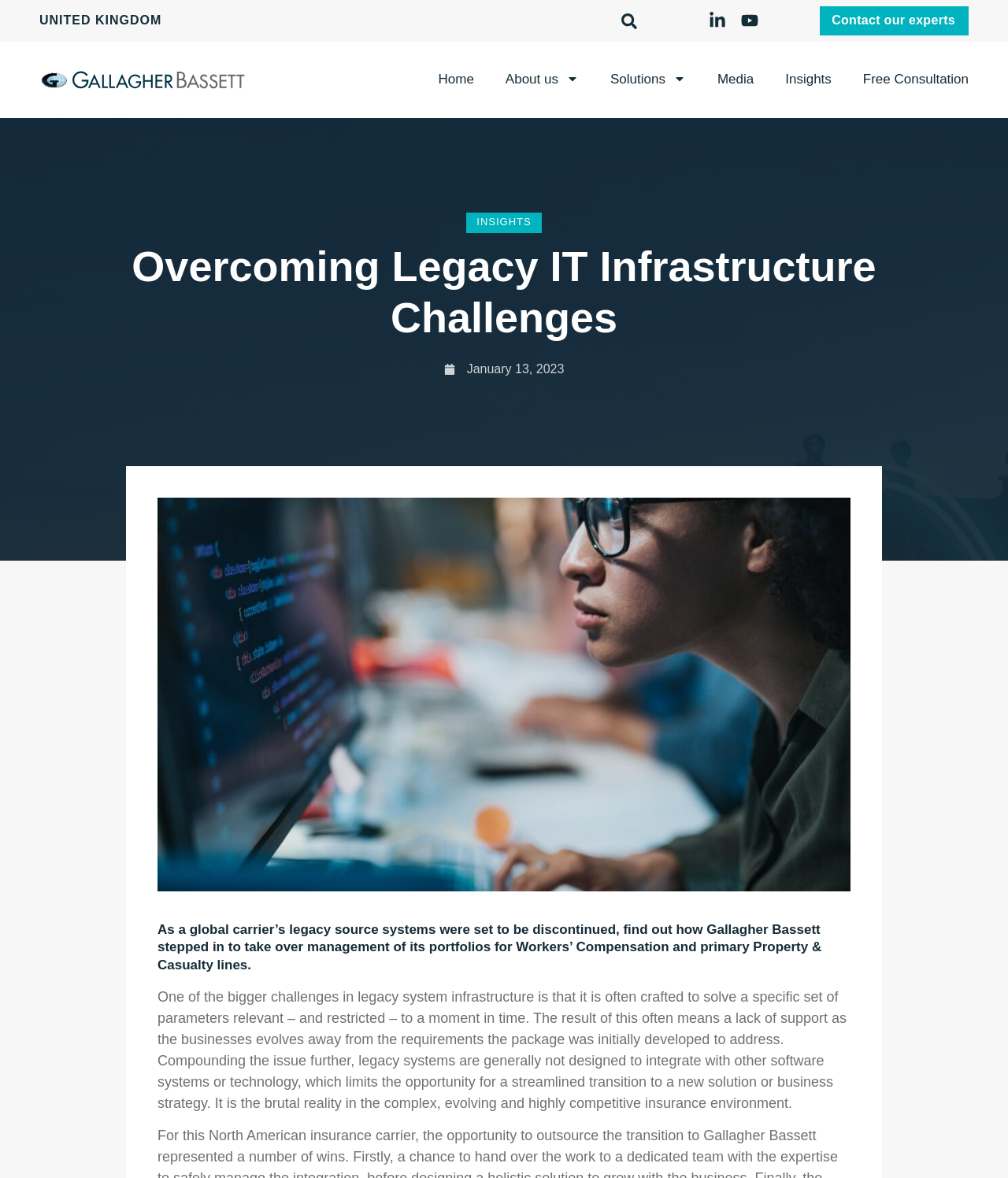Please specify the bounding box coordinates of the area that should be clicked to accomplish the following instruction: "Go to Home page". The coordinates should consist of four float numbers between 0 and 1, i.e., [left, top, right, bottom].

[0.435, 0.049, 0.47, 0.087]